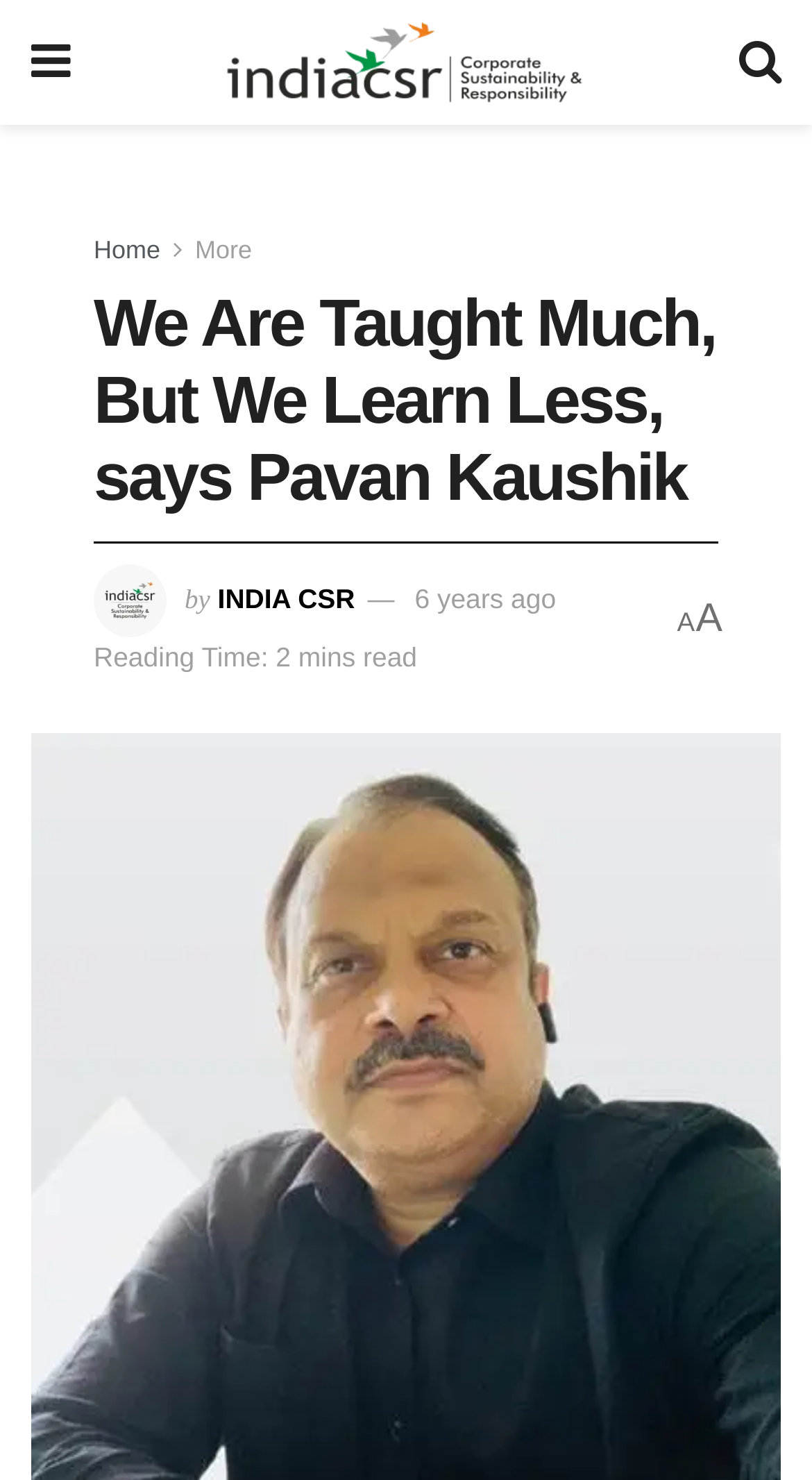Please answer the following question using a single word or phrase: 
How long does it take to read the article?

2 mins